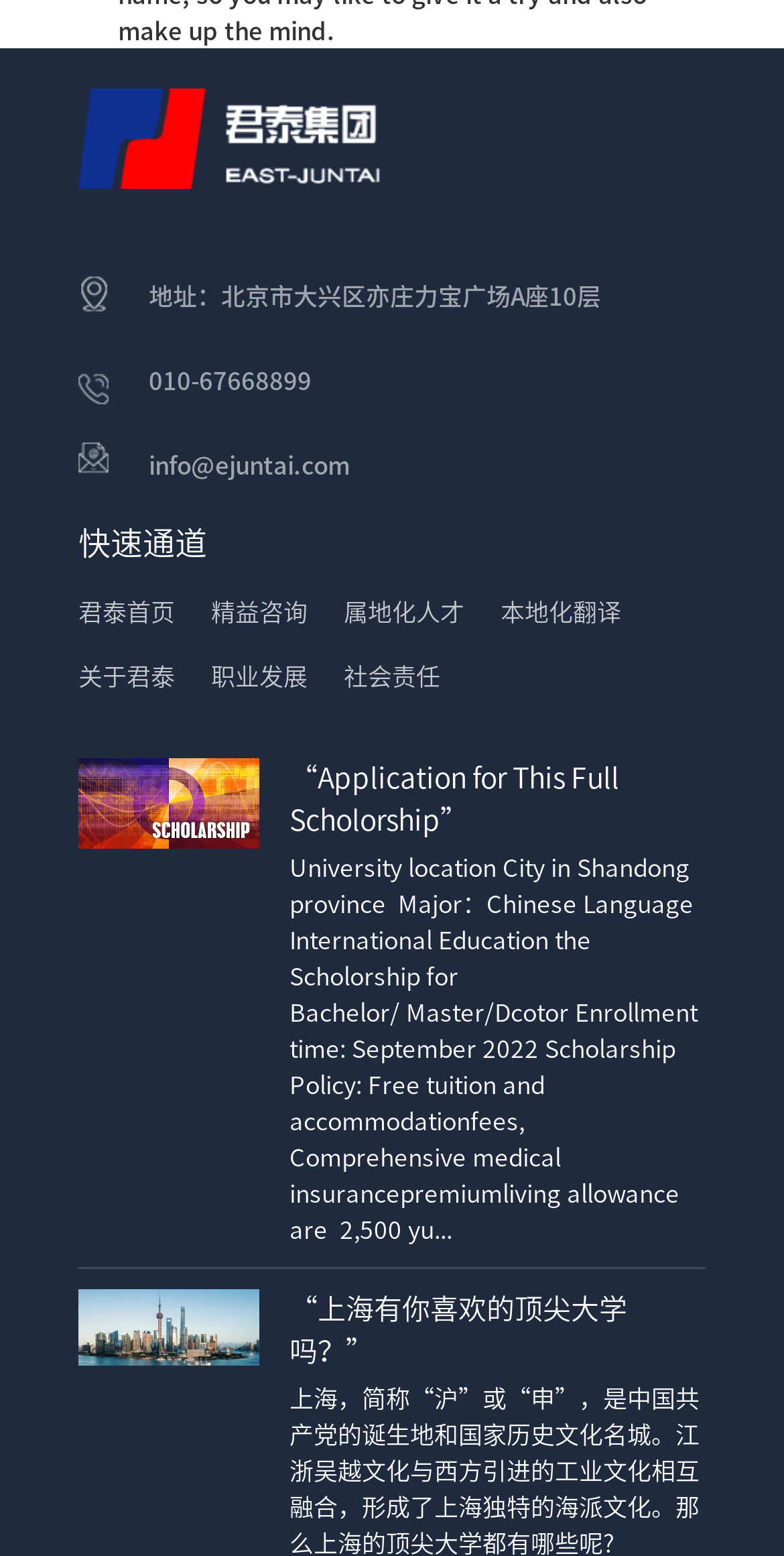How many links are there in the '快速通道' section?
Please provide a single word or phrase as your answer based on the image.

5